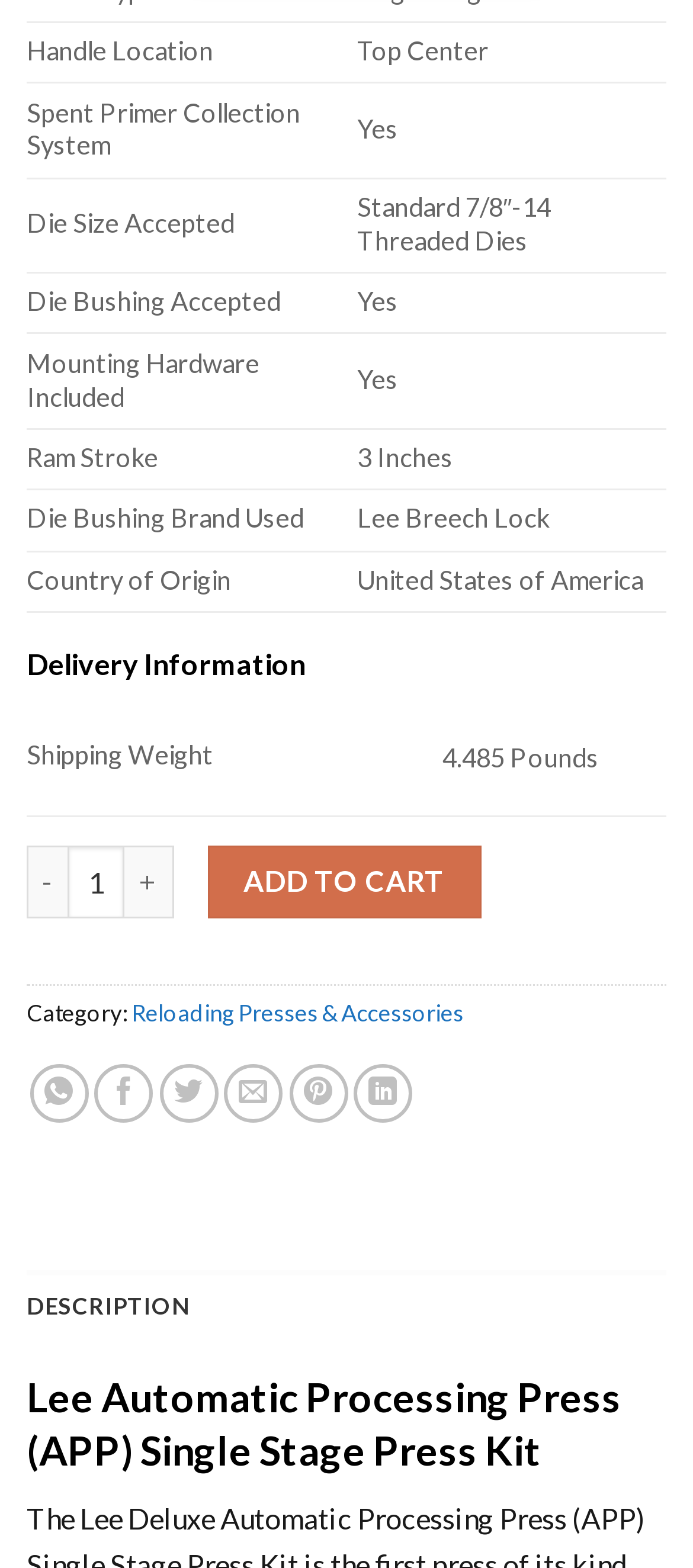Please answer the following question using a single word or phrase: 
What is the ram stroke of the product?

3 Inches